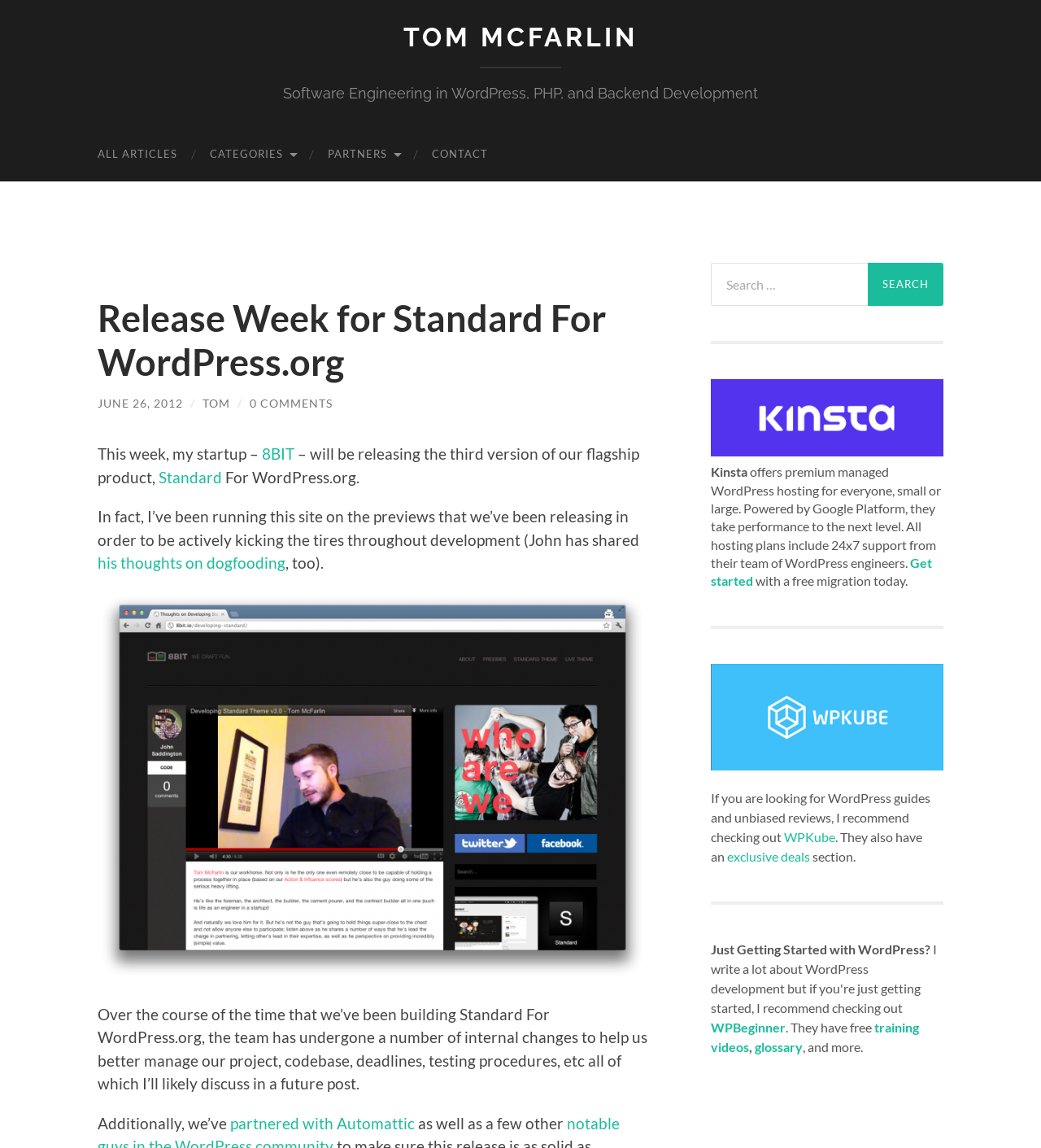What is the purpose of the search box?
Kindly offer a comprehensive and detailed response to the question.

The search box is located at the top right corner of the webpage, and it has a placeholder text 'Search for:' which suggests that it is used to search for content within the website.